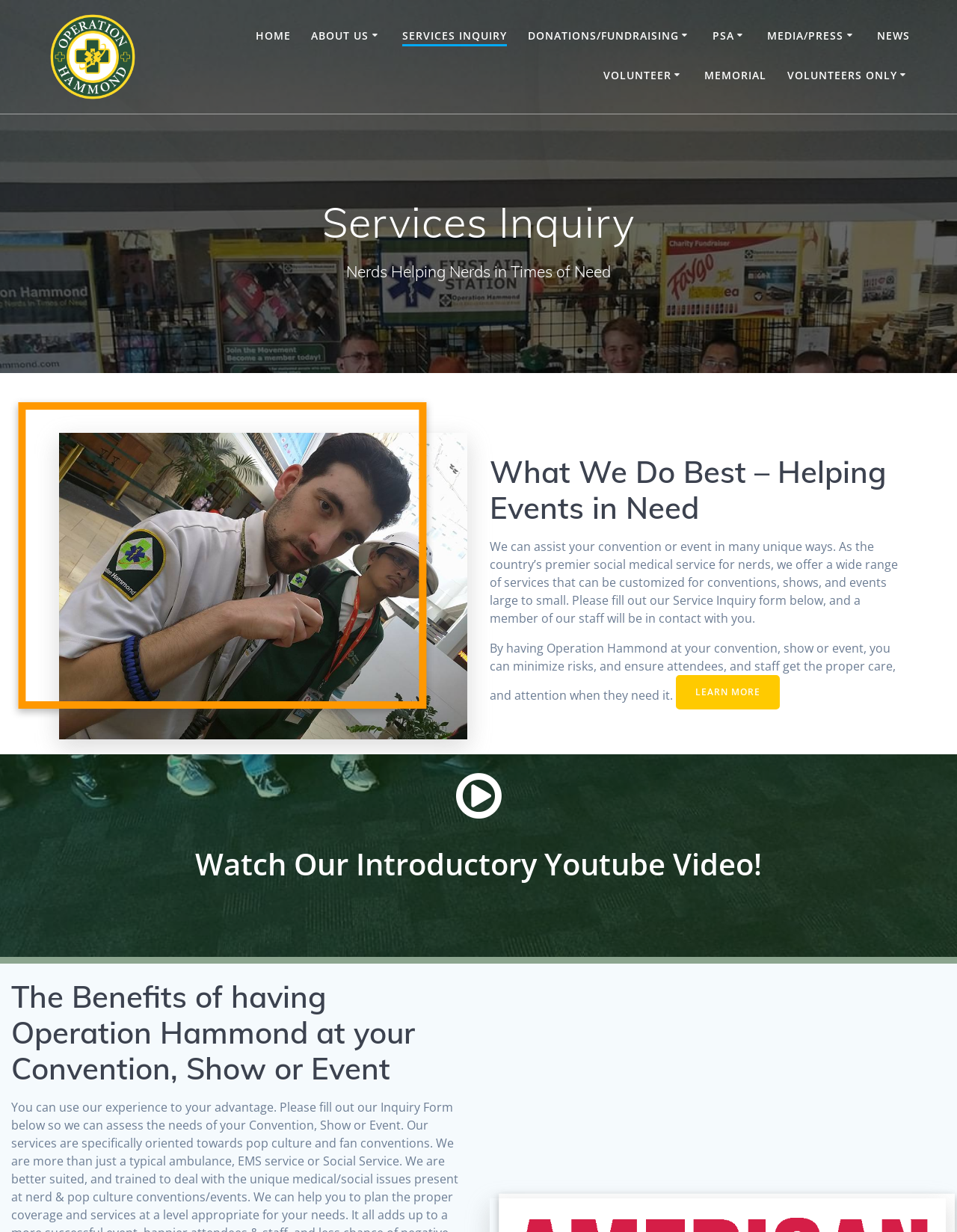Please locate the bounding box coordinates of the region I need to click to follow this instruction: "Learn more about services".

[0.706, 0.557, 0.815, 0.585]